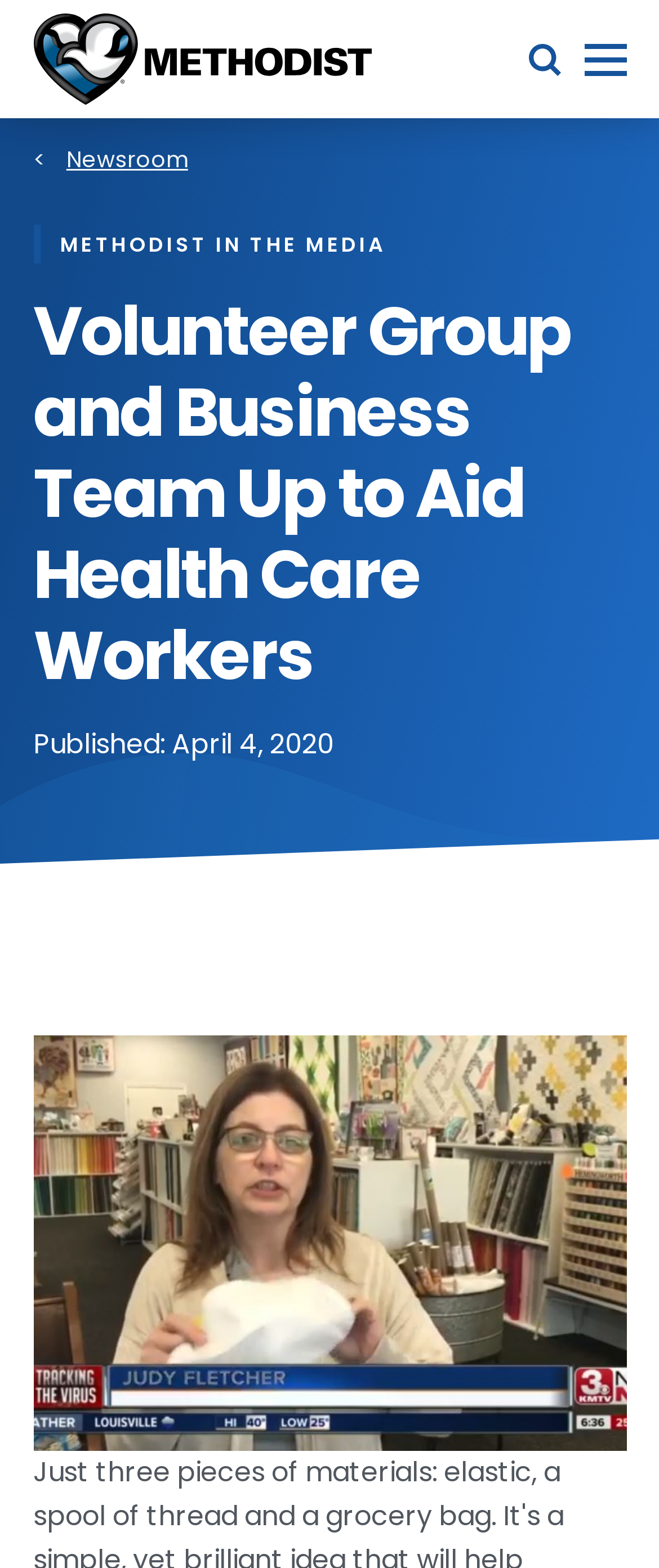Extract the bounding box of the UI element described as: "Skip to main content".

[0.474, 0.0, 0.526, 0.019]